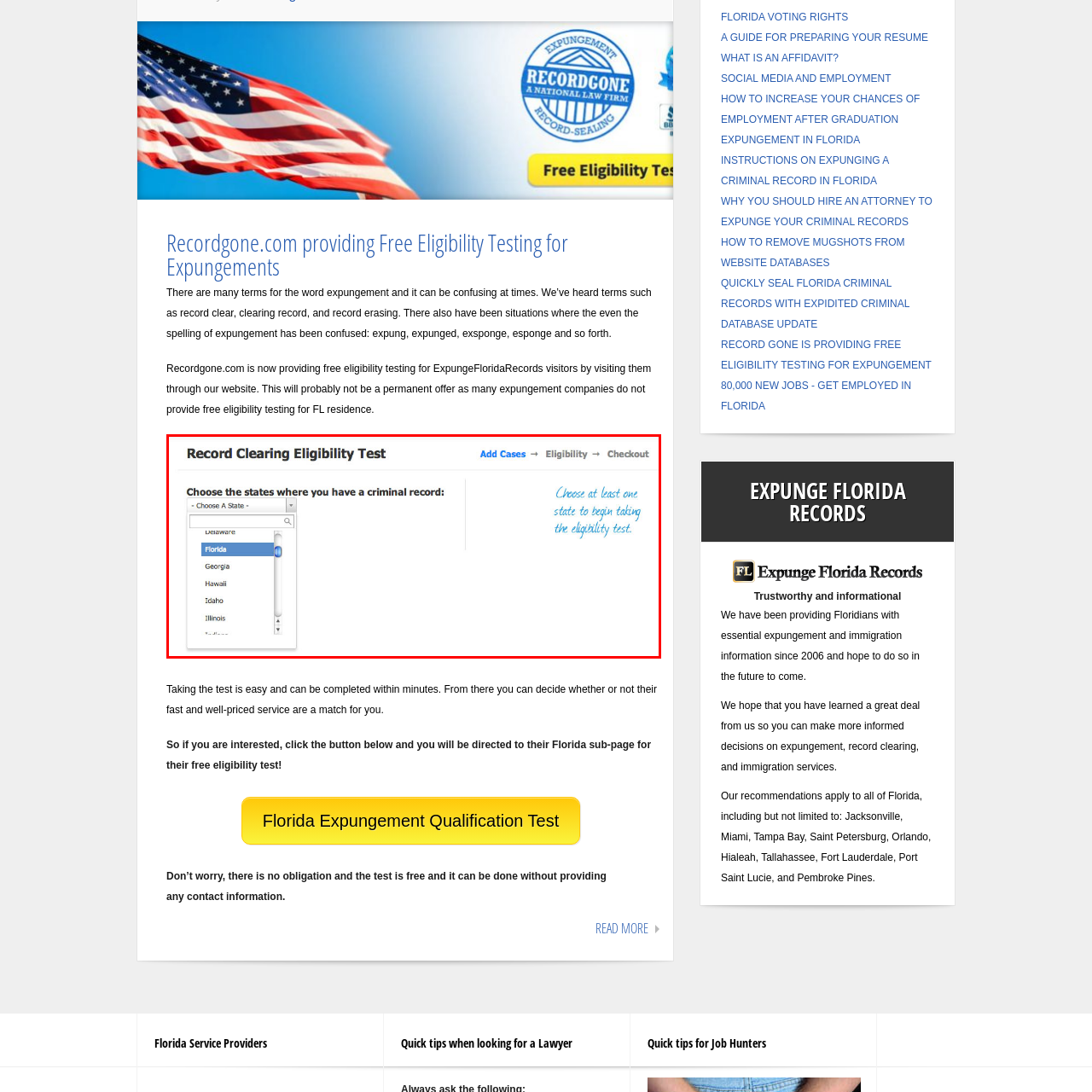What is the current selected state?
Inspect the image inside the red bounding box and provide a detailed answer drawing from the visual content.

The dropdown menu shows 'Florida' as the highlighted option, indicating that it is the currently selected state for users to begin taking the eligibility test.